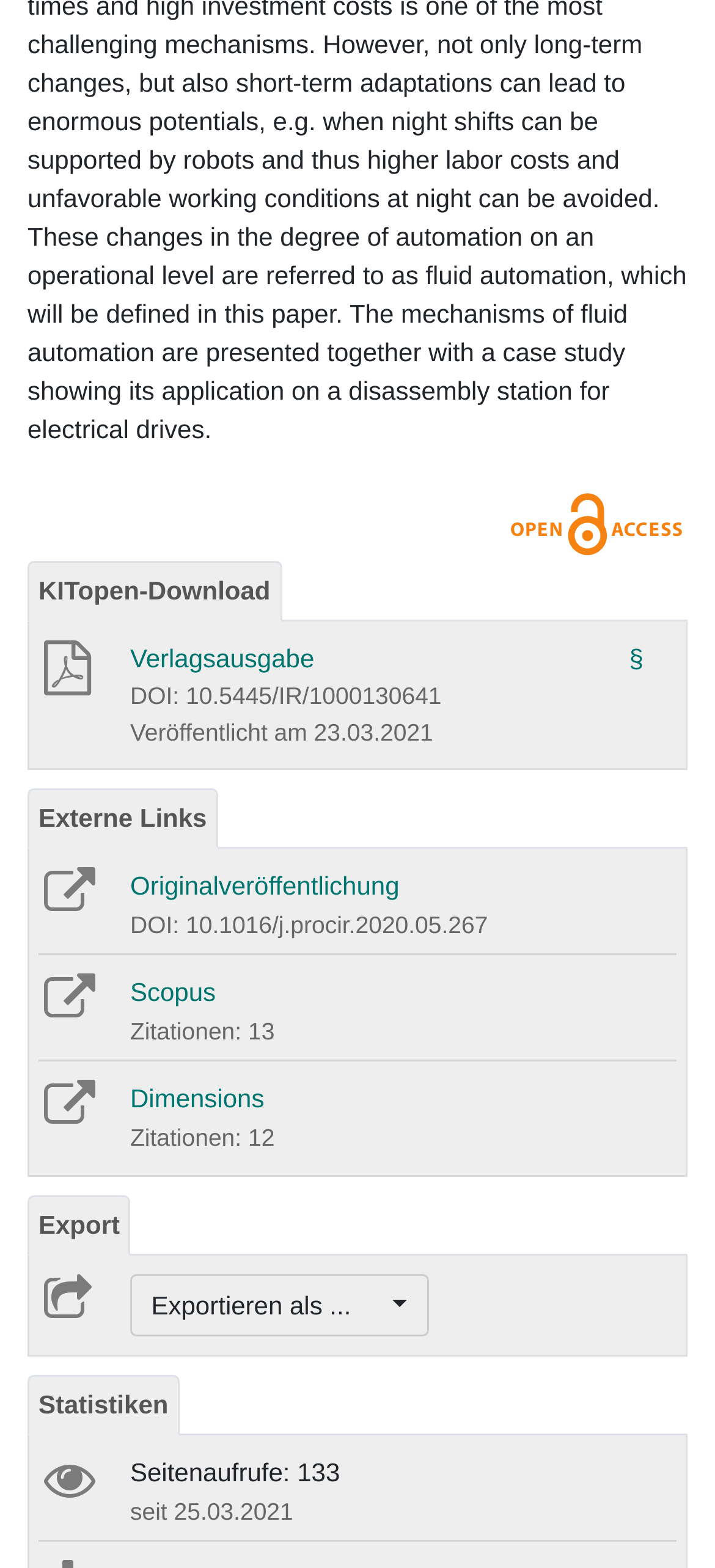Using the provided description Originalveröffentlichung, find the bounding box coordinates for the UI element. Provide the coordinates in (top-left x, top-left y, bottom-right x, bottom-right y) format, ensuring all values are between 0 and 1.

[0.182, 0.556, 0.559, 0.575]